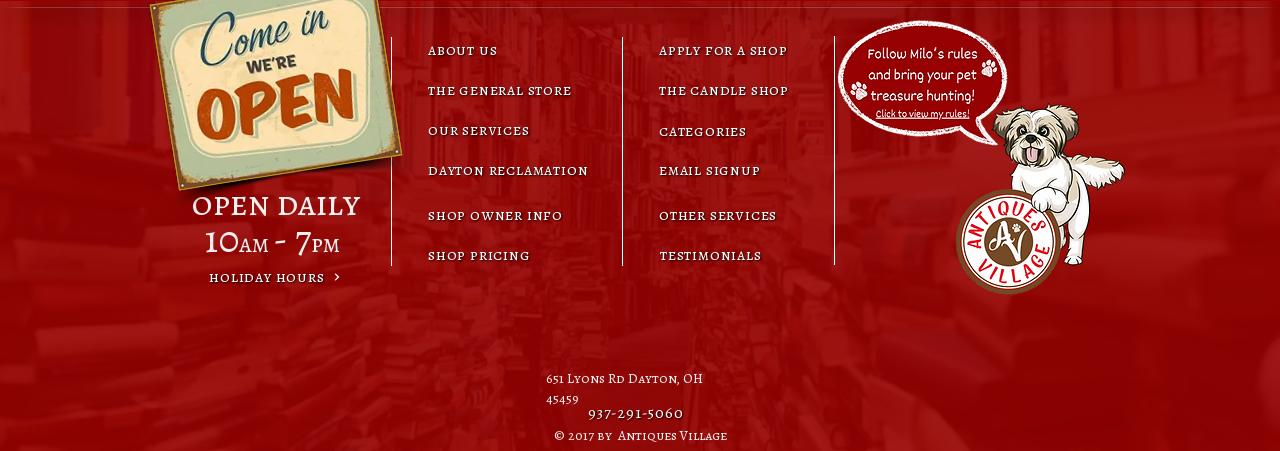Determine the bounding box for the described UI element: "holiday hours".

[0.16, 0.571, 0.27, 0.659]